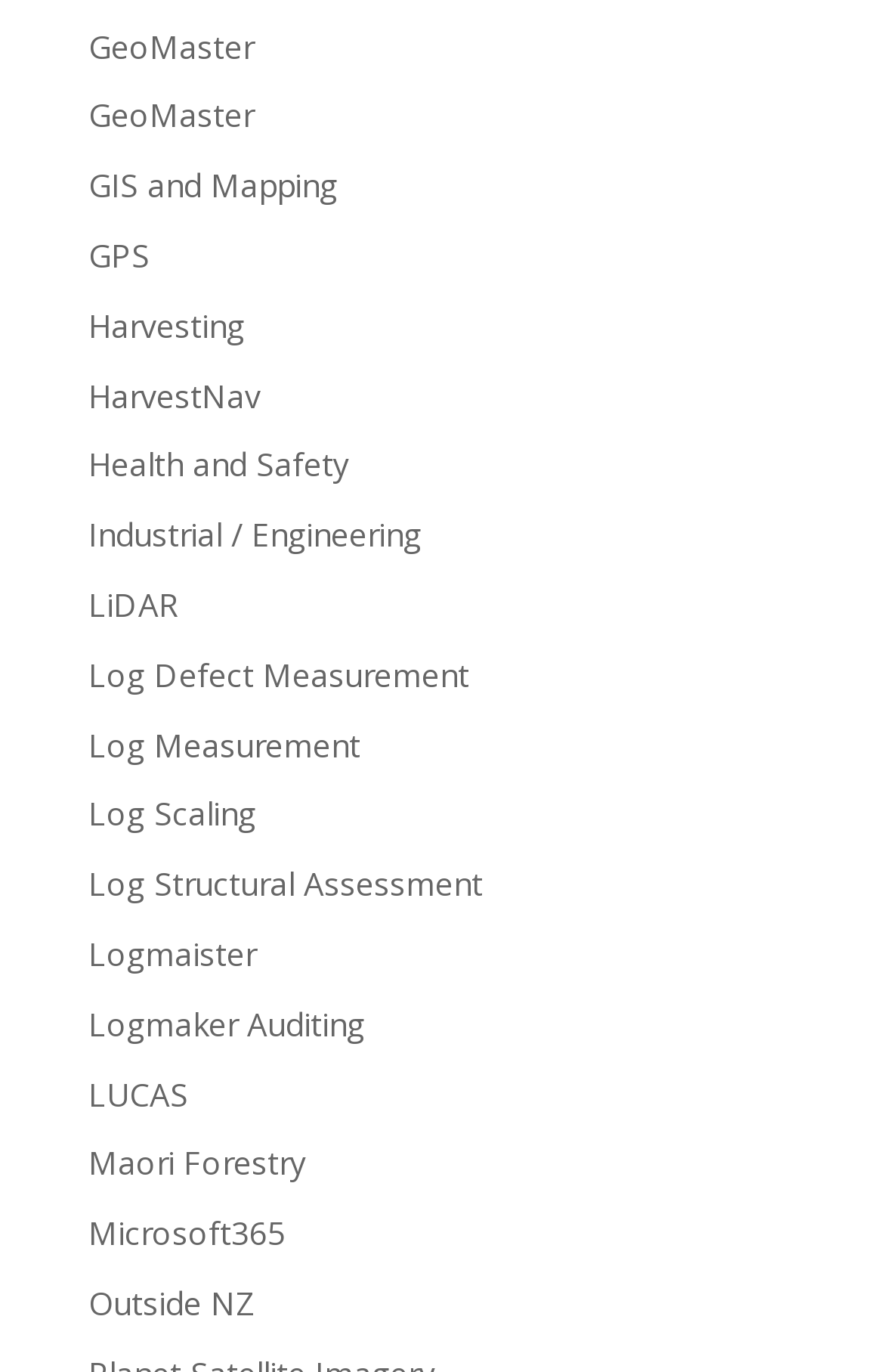Could you highlight the region that needs to be clicked to execute the instruction: "access Maori Forestry"?

[0.1, 0.832, 0.346, 0.863]